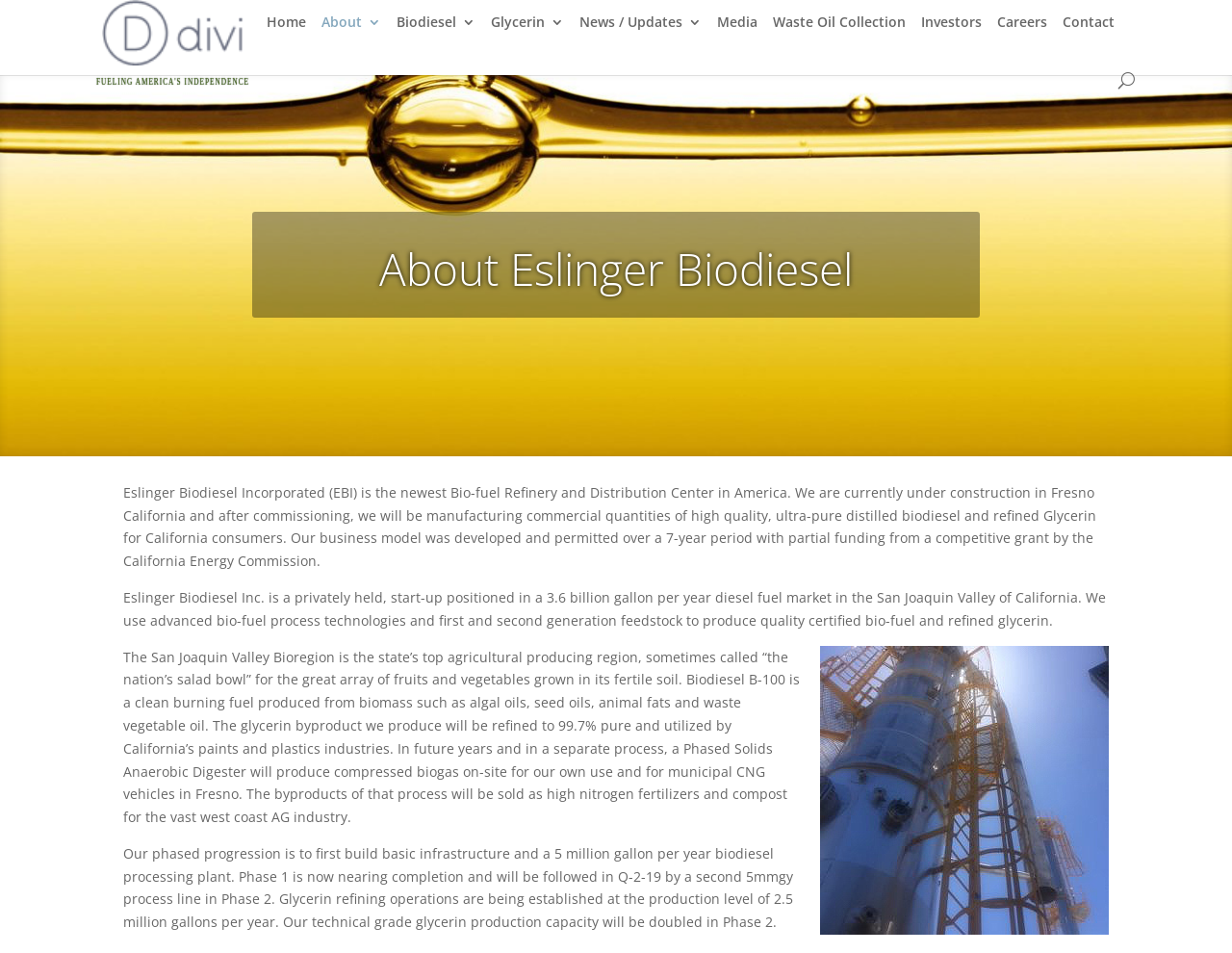Given the element description "parent_node: FUELING AMERICA'S INDEPENDENCE", identify the bounding box of the corresponding UI element.

[0.087, 0.023, 0.198, 0.042]